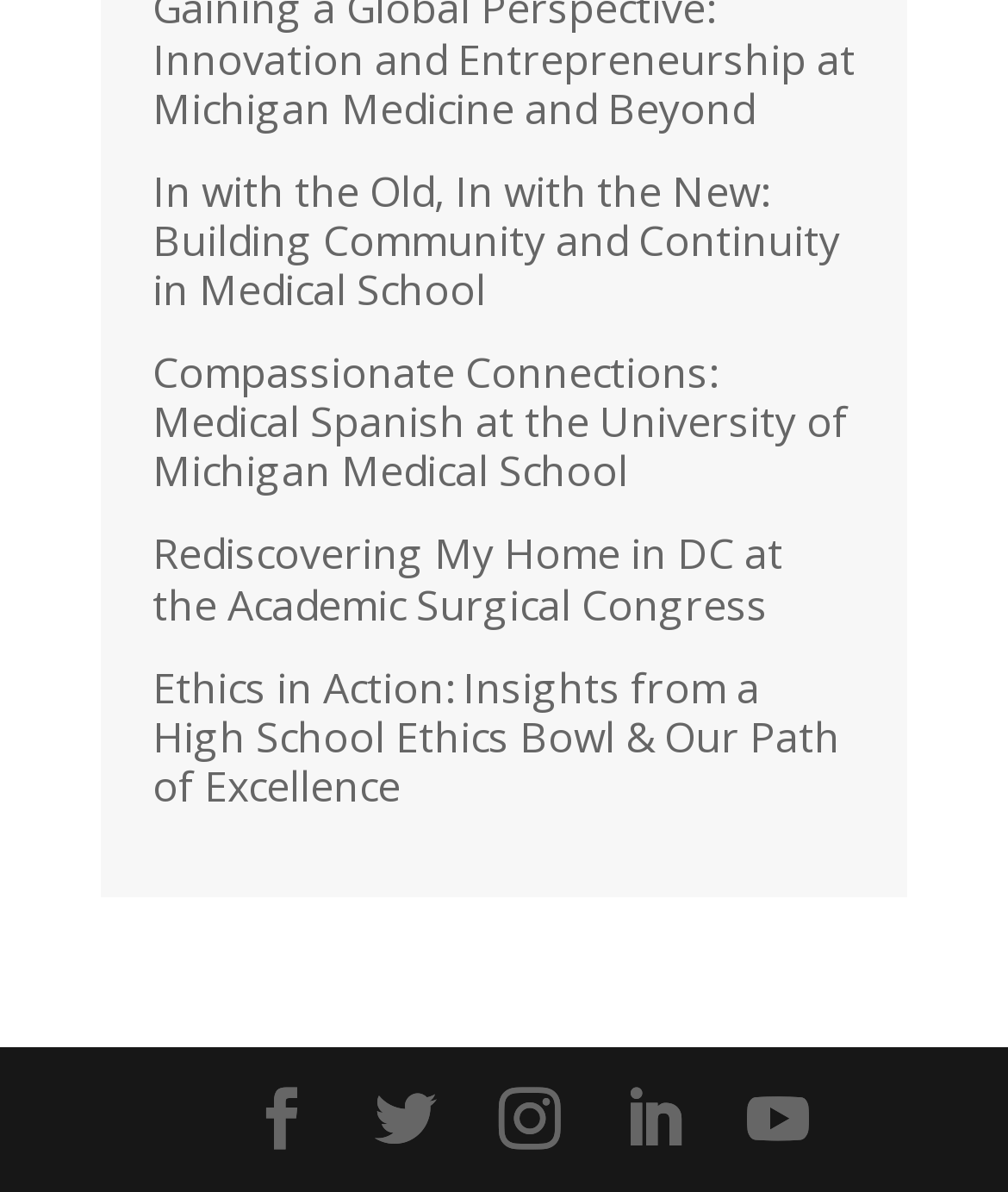Given the element description Instagram, predict the bounding box coordinates for the UI element in the webpage screenshot. The format should be (top-left x, top-left y, bottom-right x, bottom-right y), and the values should be between 0 and 1.

[0.495, 0.911, 0.556, 0.97]